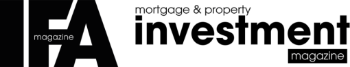By analyzing the image, answer the following question with a detailed response: What is the focus of the magazine 'IFA Investment'?

The caption states that the magazine 'IFA Investment' is focused on mortgage and property investment, as indicated by the words 'mortgage & property' and 'investment' in the logo design.